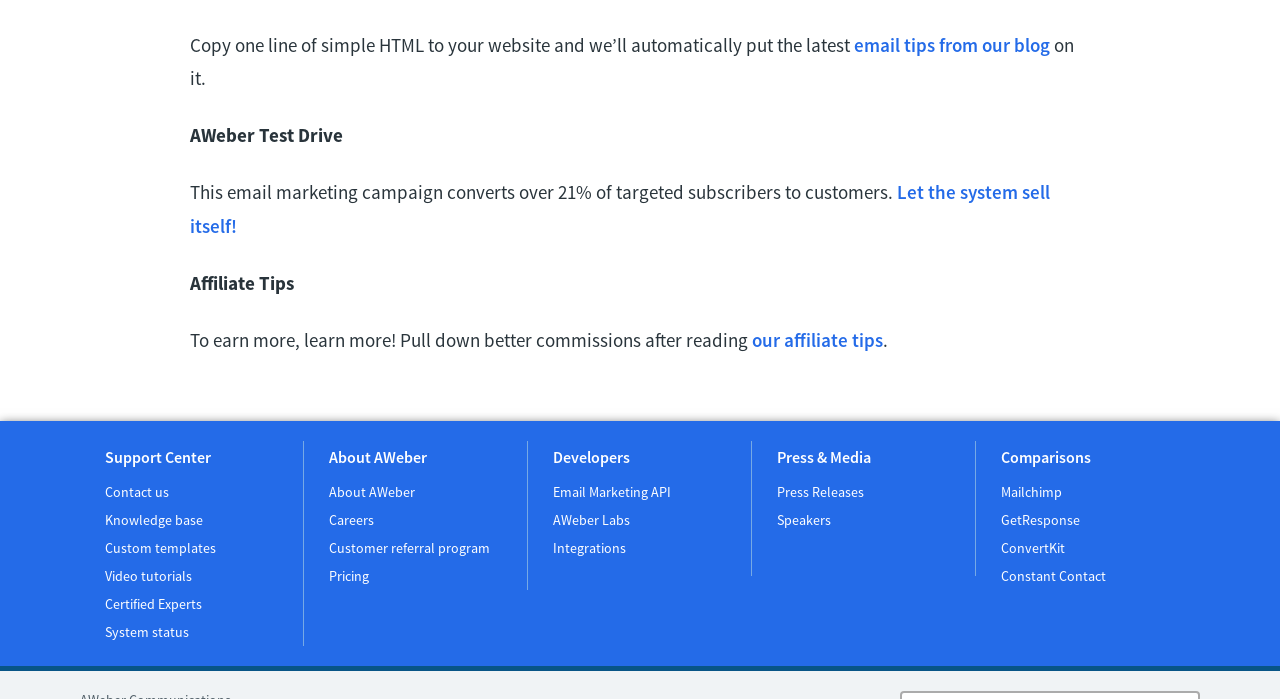Determine the bounding box coordinates of the clickable region to follow the instruction: "View March 2021".

None